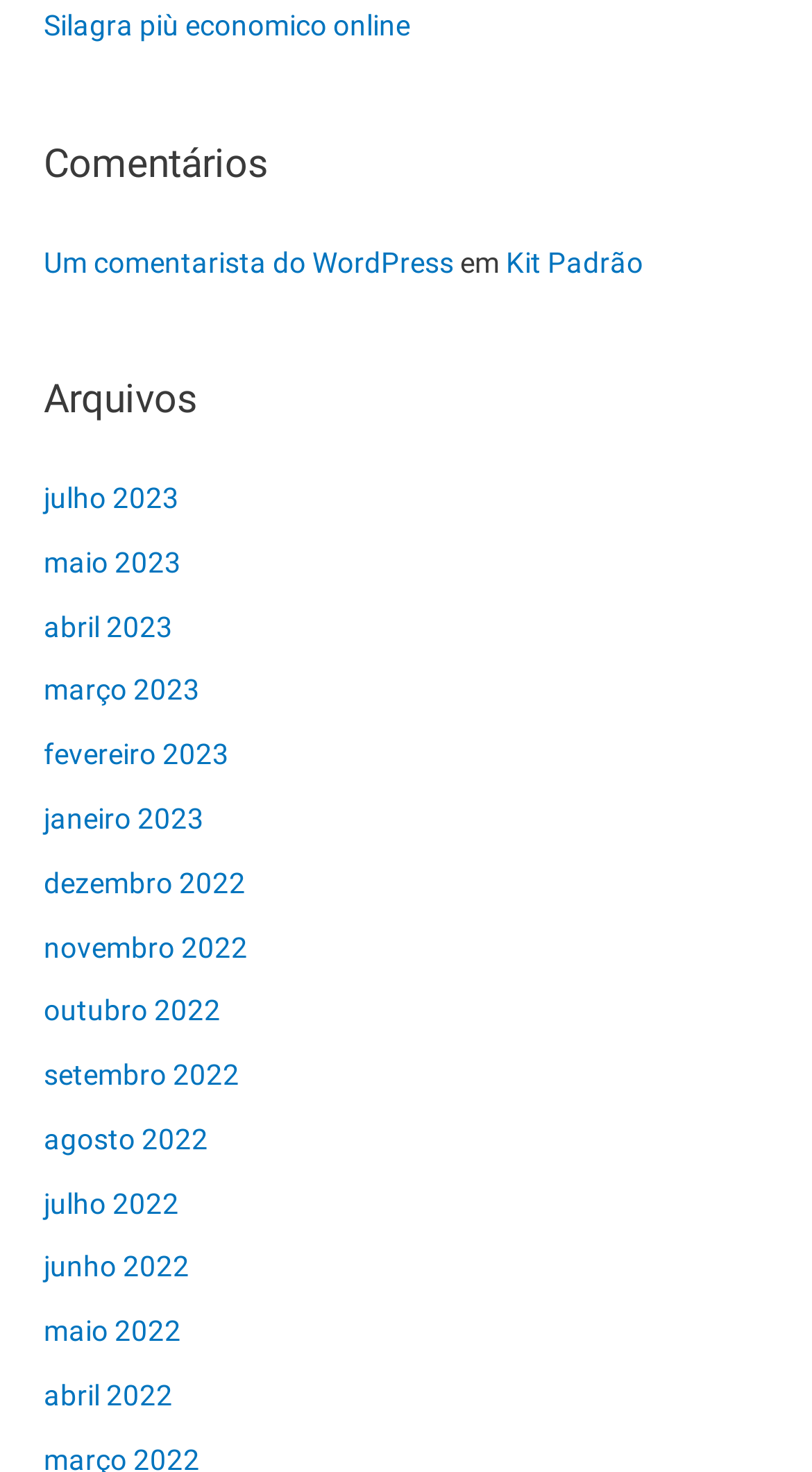Can you specify the bounding box coordinates of the area that needs to be clicked to fulfill the following instruction: "View posts from Kit Padrão"?

[0.623, 0.166, 0.792, 0.189]